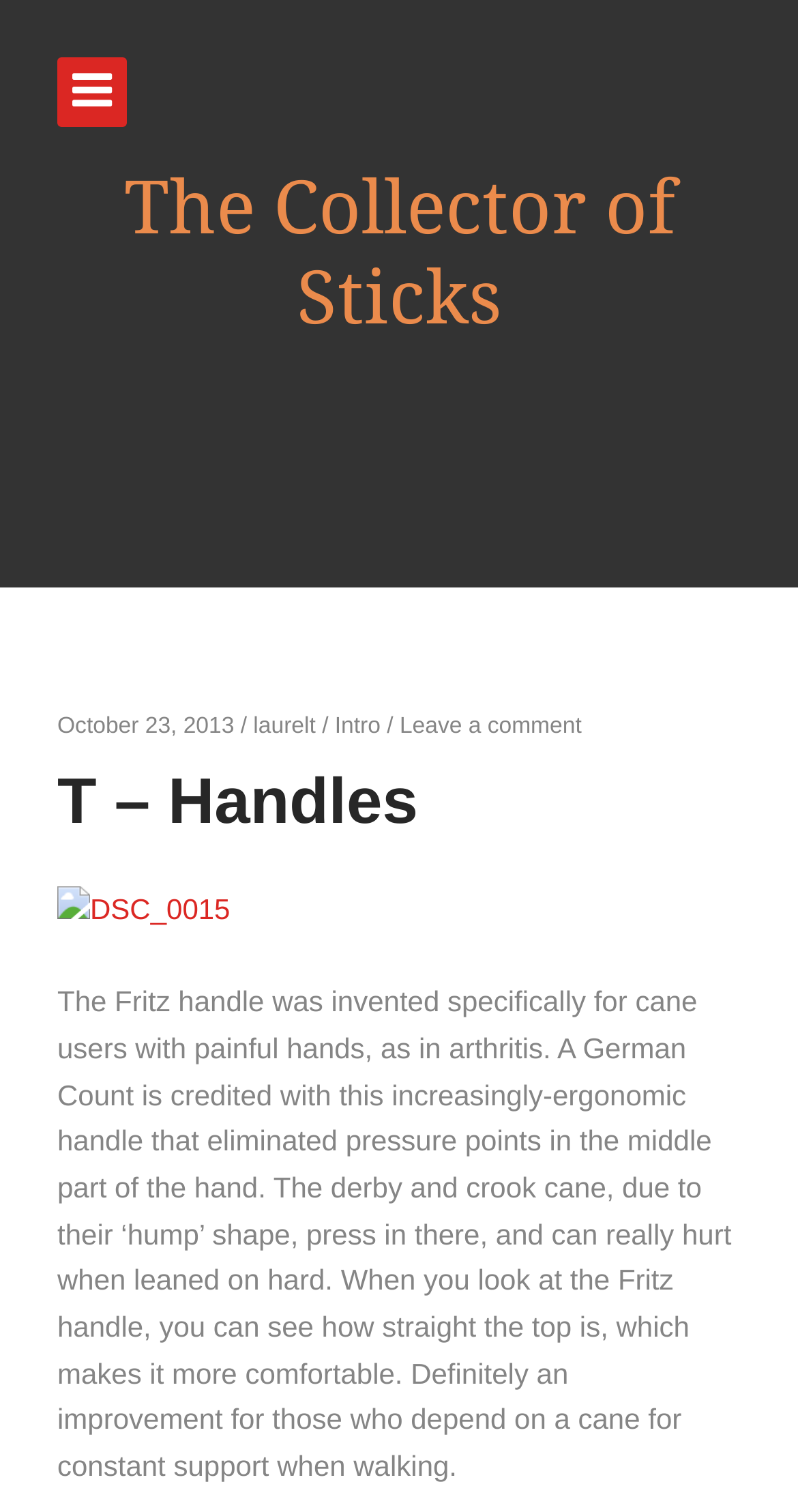Identify and provide the bounding box coordinates of the UI element described: "The Collector of Sticks". The coordinates should be formatted as [left, top, right, bottom], with each number being a float between 0 and 1.

[0.155, 0.109, 0.845, 0.226]